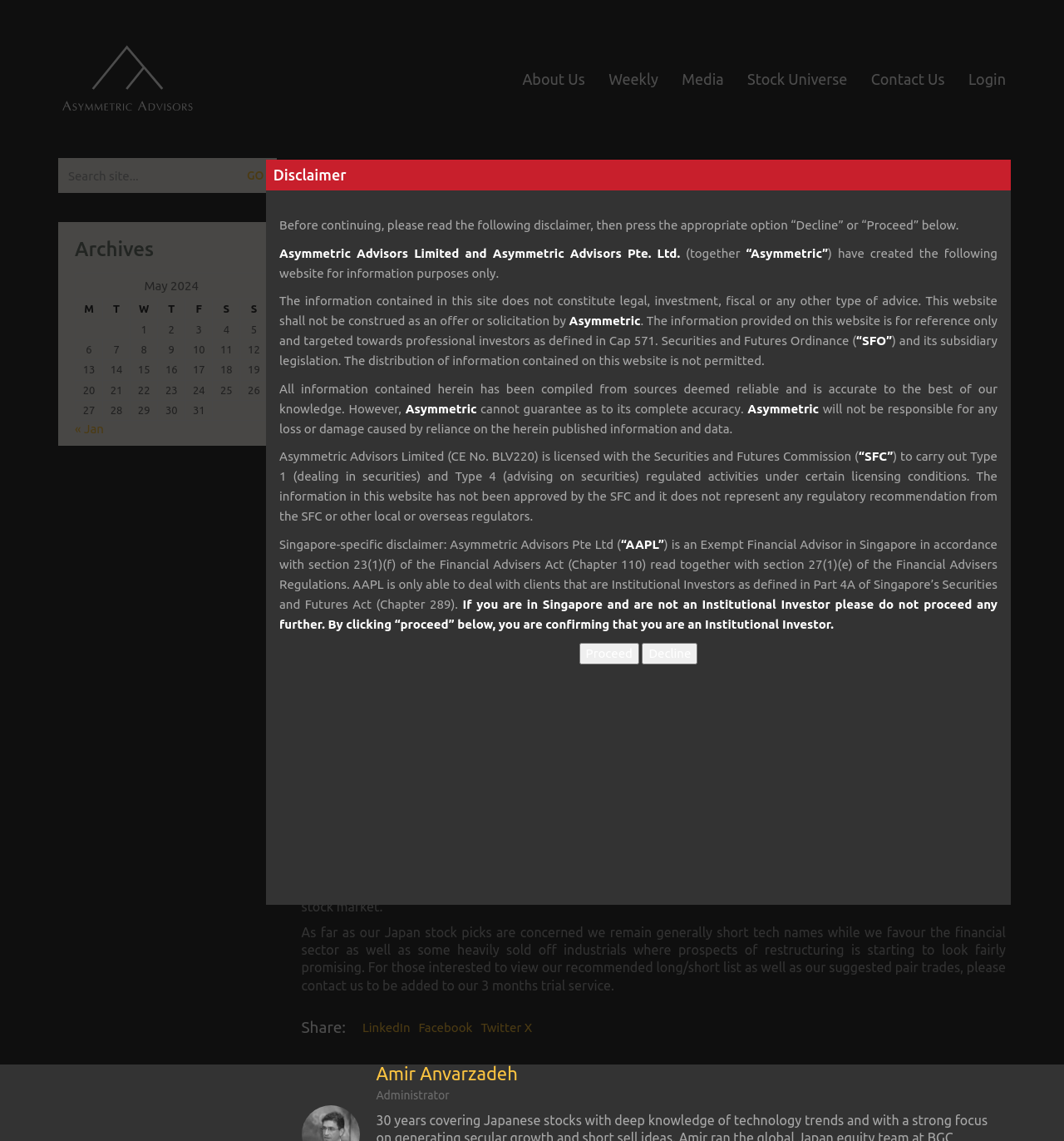What is the date mentioned in the article?
Using the image as a reference, deliver a detailed and thorough answer to the question.

The date is mentioned in the article as 'May 6, 2018' which is the publication date of the article.